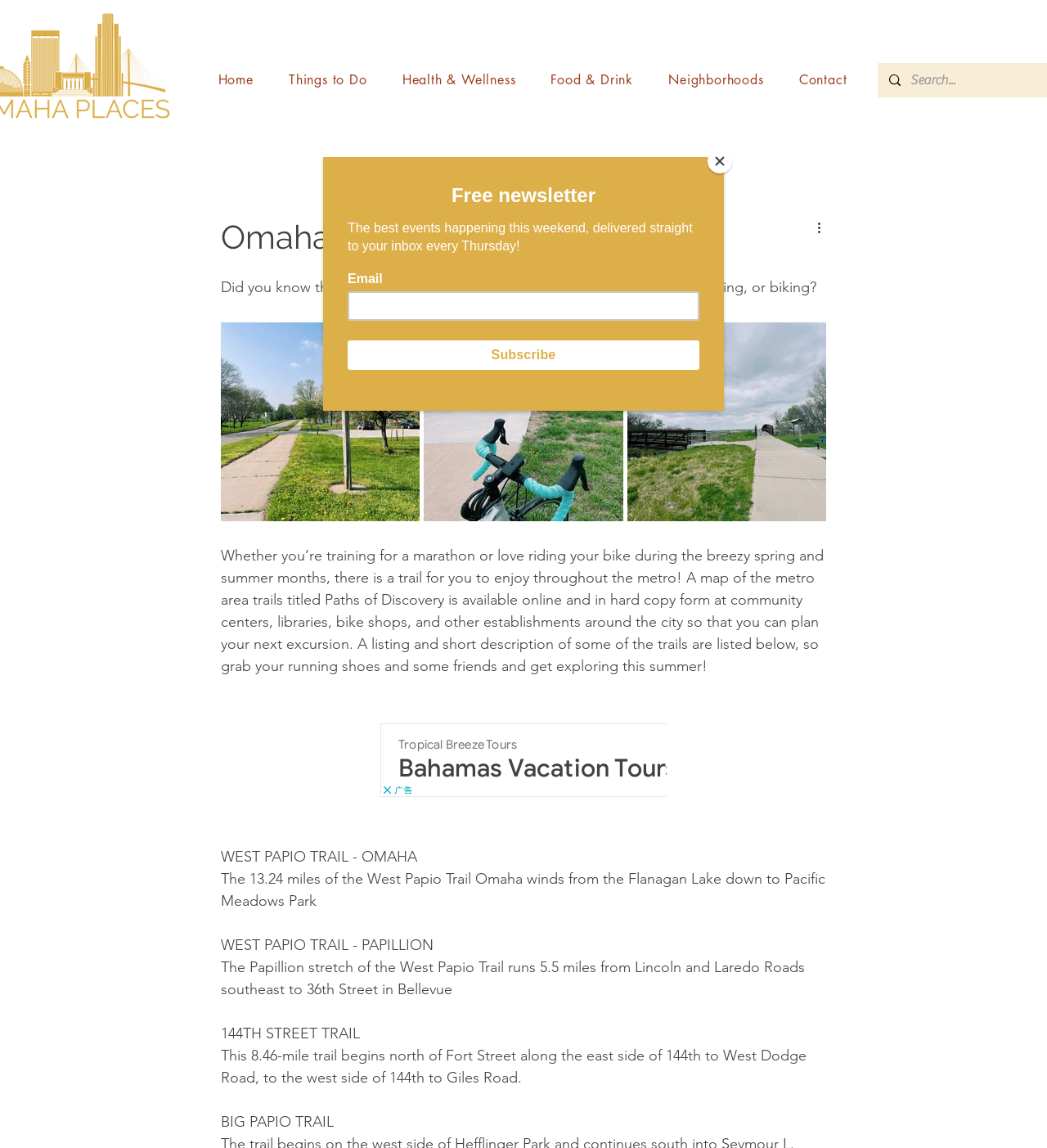How many miles of paved trails are available in Omaha?
Provide a well-explained and detailed answer to the question.

According to the text, 'Did you know that Omaha has over 120 miles of paved trails for walking, running, or biking?', I can infer that there are more than 120 miles of paved trails available in Omaha.